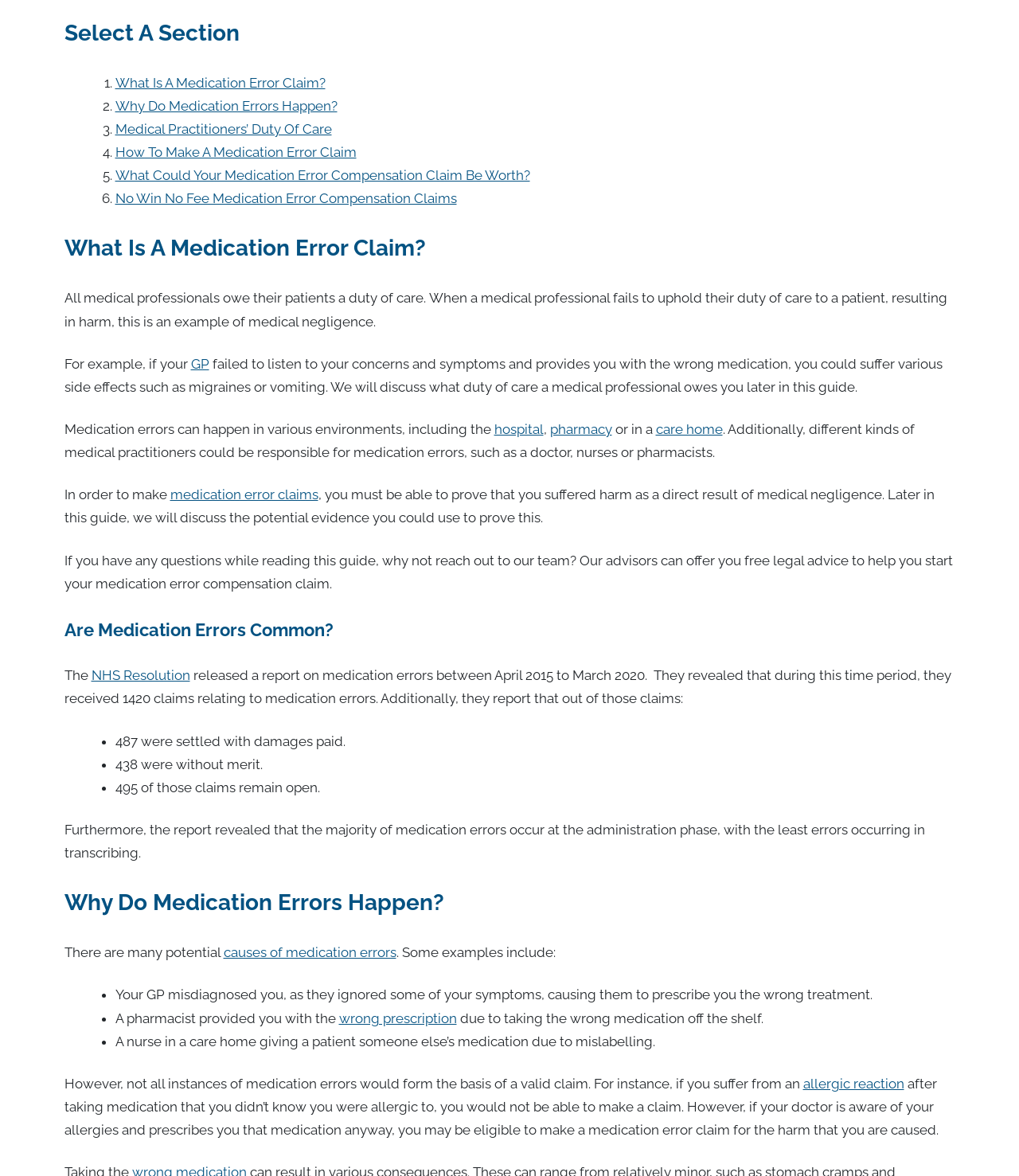Please indicate the bounding box coordinates of the element's region to be clicked to achieve the instruction: "Post a comment". Provide the coordinates as four float numbers between 0 and 1, i.e., [left, top, right, bottom].

None